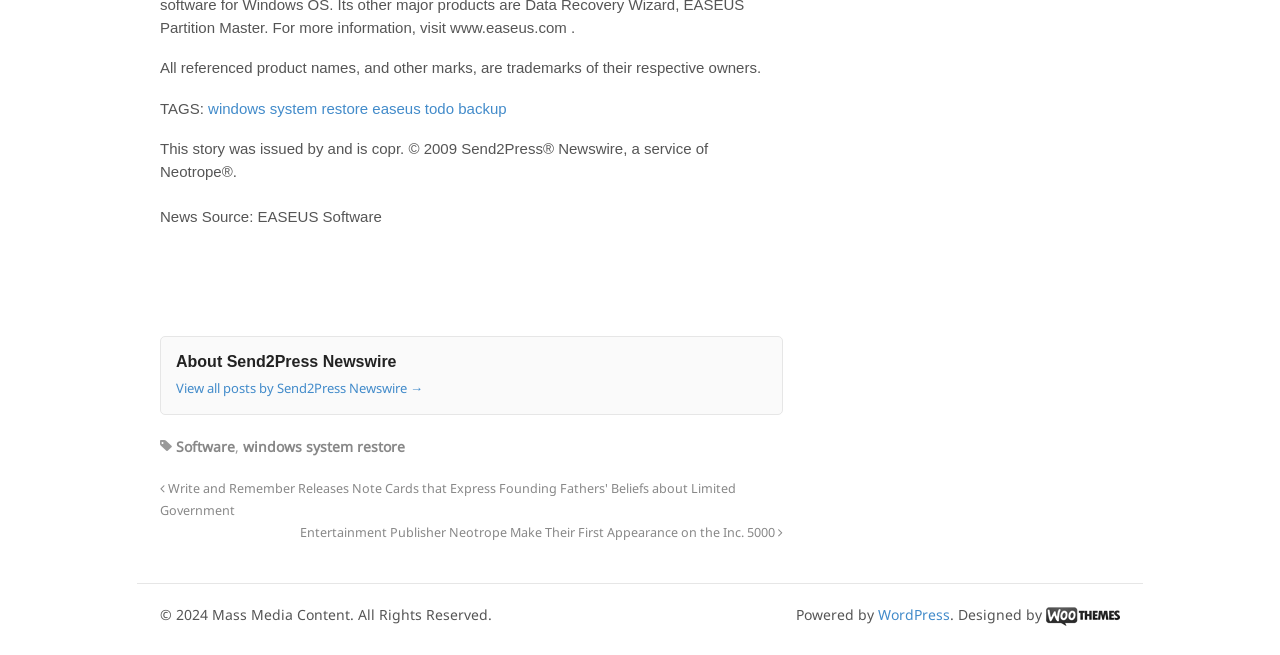Locate the bounding box for the described UI element: "Software". Ensure the coordinates are four float numbers between 0 and 1, formatted as [left, top, right, bottom].

[0.138, 0.667, 0.184, 0.696]